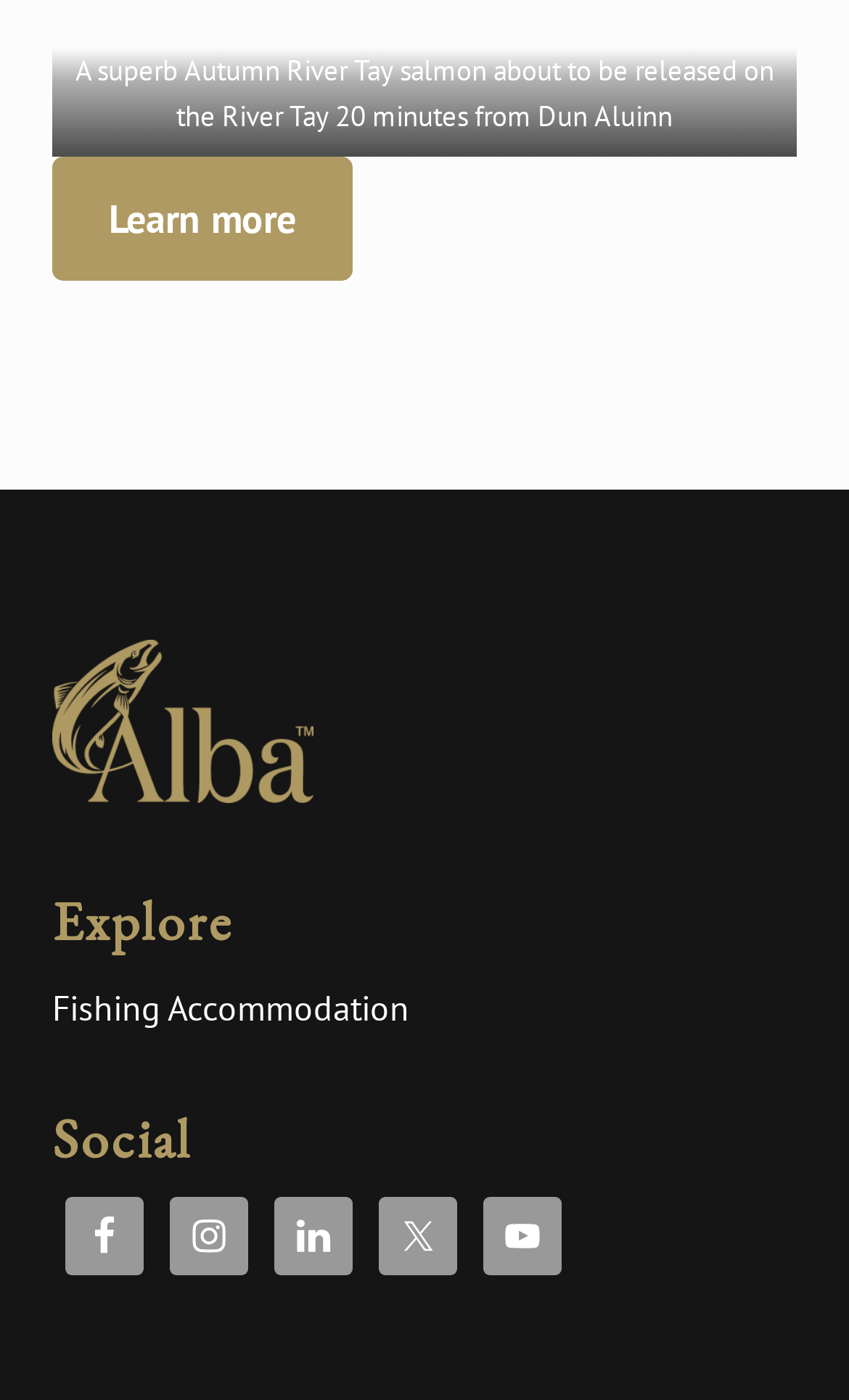What is the purpose of the link 'Fishing Accommodation'?
Use the information from the screenshot to give a comprehensive response to the question.

The link 'Fishing Accommodation' is likely to provide information or services related to finding accommodation for fishing, so the purpose of the link is to find fishing accommodation.